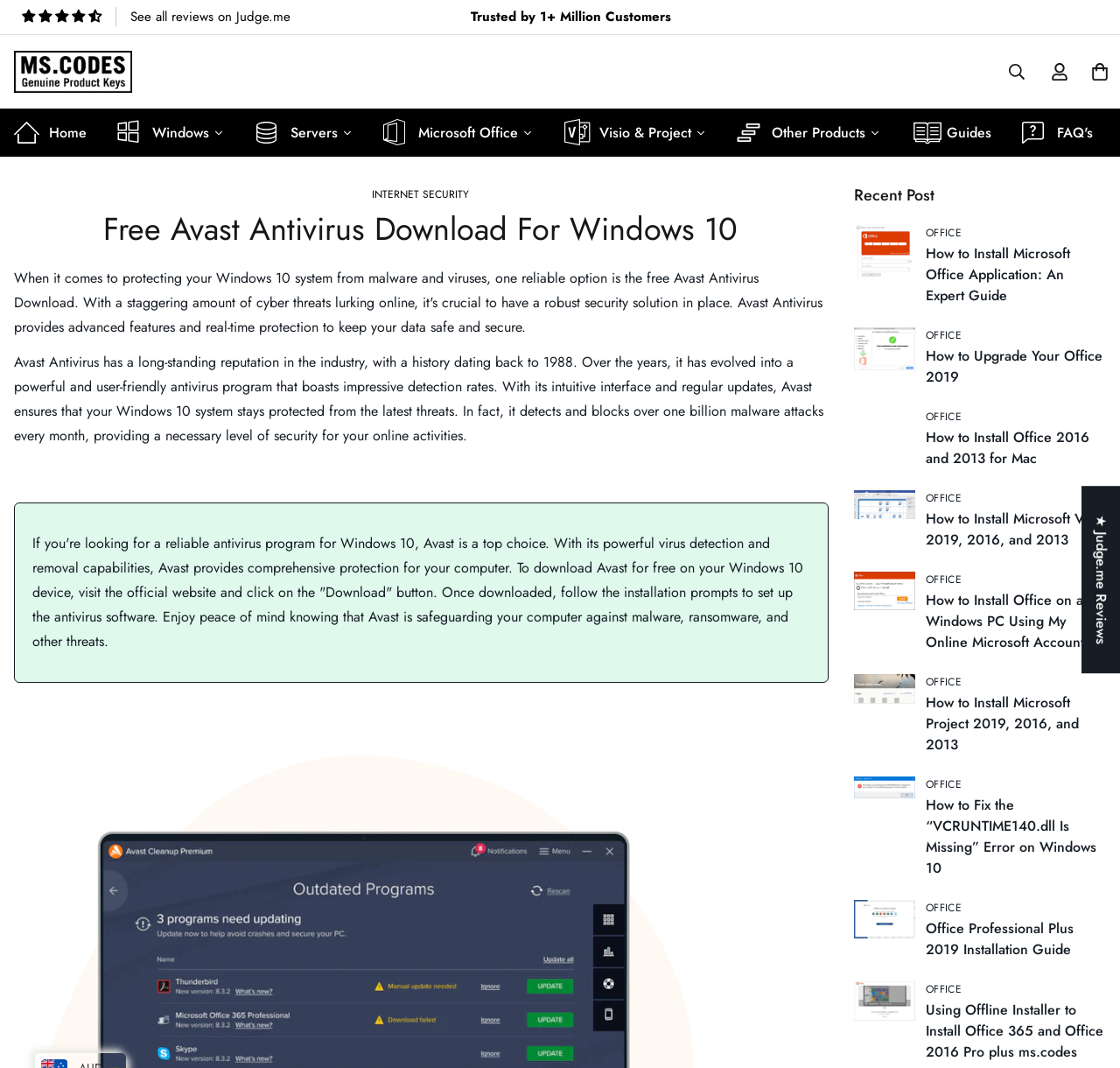How many links are there in the 'Recent Post' section?
With the help of the image, please provide a detailed response to the question.

The 'Recent Post' section can be found at the bottom of the webpage, and it contains 9 links to different articles, each with a corresponding image.